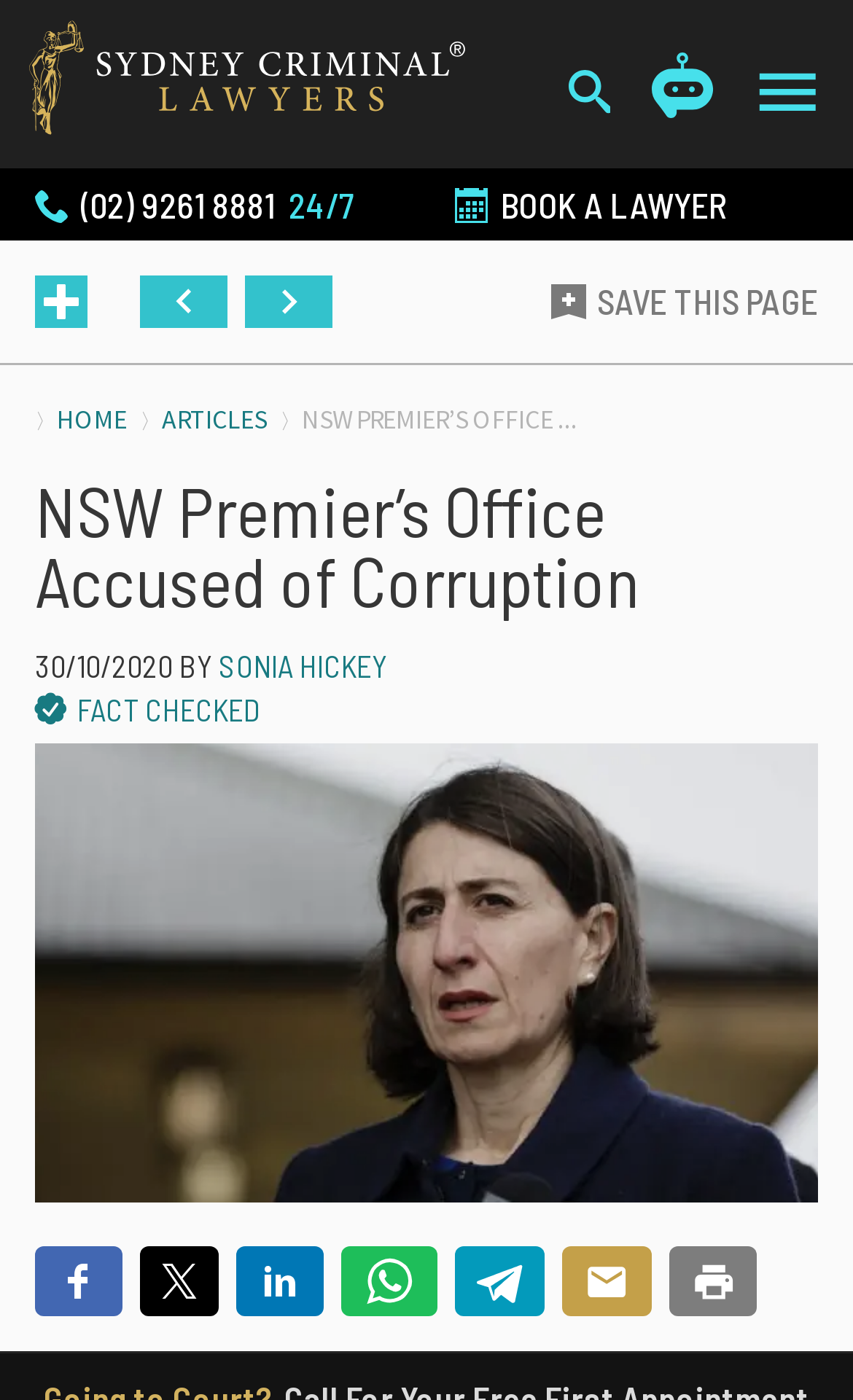What is the date of the article?
Using the visual information, answer the question in a single word or phrase.

30/10/2020